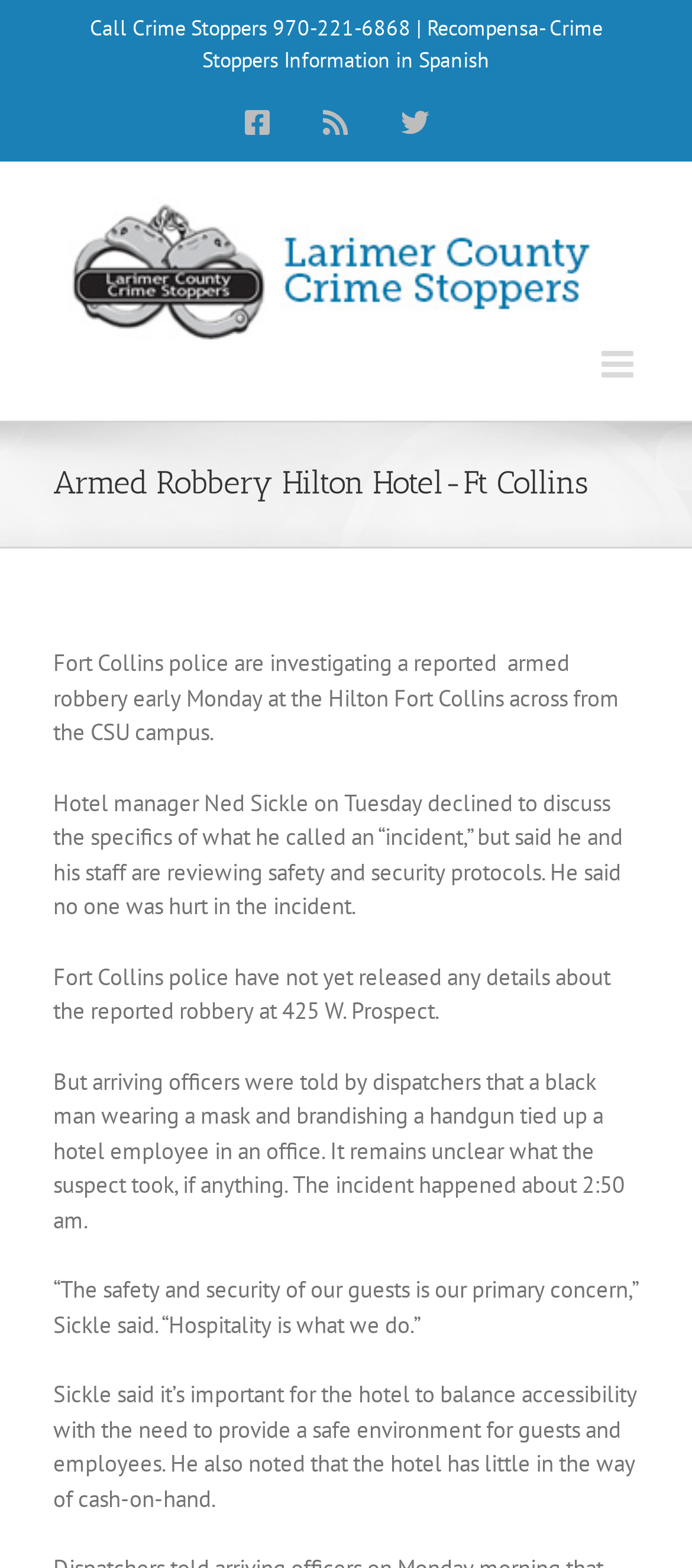Determine the bounding box coordinates of the UI element described below. Use the format (top-left x, top-left y, bottom-right x, bottom-right y) with floating point numbers between 0 and 1: Twitter

[0.579, 0.069, 0.621, 0.088]